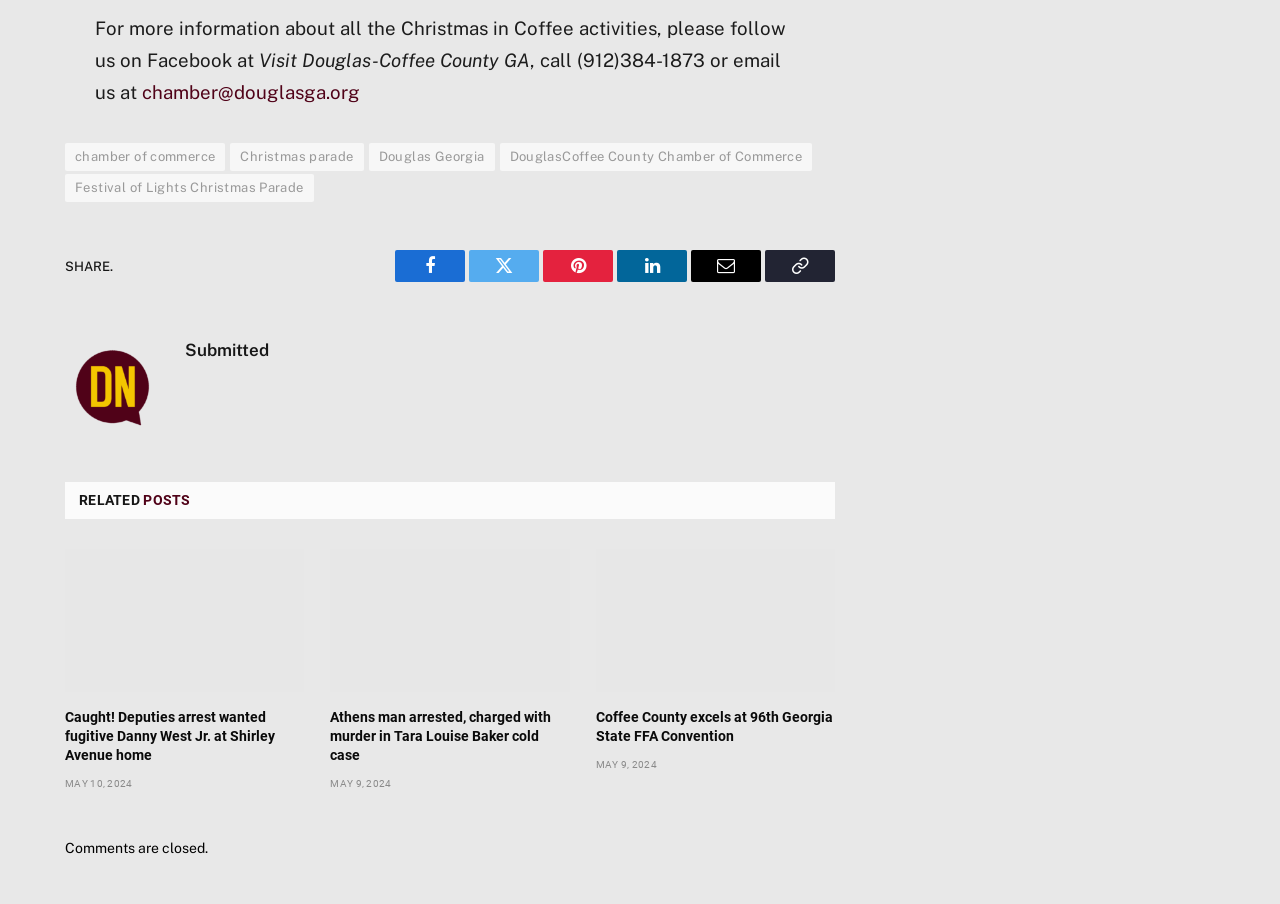Using details from the image, please answer the following question comprehensively:
What is the date of the article 'Coffee County excels at 96th Georgia State FFA Convention'?

I found the answer by looking at the time element associated with the article. The text 'MAY 9, 2024' indicates the date of the article.